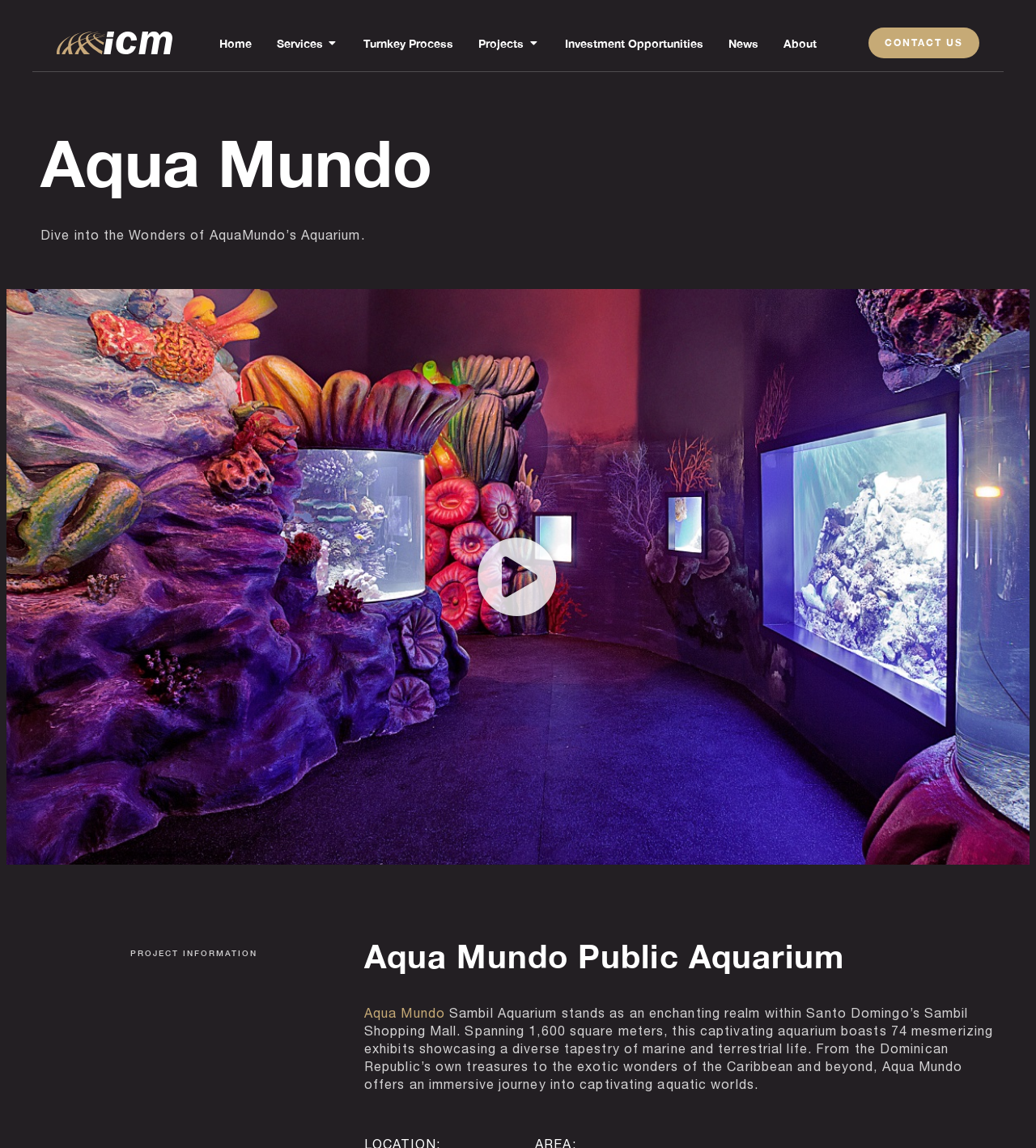Offer an extensive depiction of the webpage and its key elements.

The webpage is about Aqua Mundo Santo Domingo, an aquatic marvel created by ICM Corp. At the top left corner, there is a logo of ICM Corp, which is an image with a link. Next to it, there is a navigation menu with a toggle button, which expands to reveal several links, including Home, Services, Turnkey Process, Projects, Investment Opportunities, News, and About.

On the top right corner, there is a "CONTACT US" link. Below the navigation menu, there is a heading that reads "Aqua Mundo" in a prominent font. Underneath, there is a brief introduction to Aqua Mundo, which invites visitors to "Dive into the Wonders of AquaMundo’s Aquarium."

The main content of the webpage is divided into two sections. On the left side, there is a video player with several buttons, including play, unmute, enter full screen, and show more media controls. However, all these buttons are currently disabled. There is also a video time scrubber slider below the buttons.

On the right side, there is a section dedicated to project information. It starts with a heading that reads "Aqua Mundo Public Aquarium" and provides a brief description of the aquarium, including its location, size, and exhibits. There is also a link to Aqua Mundo and a longer paragraph that describes the aquarium's features and attractions in more detail.

Overall, the webpage provides an introduction to Aqua Mundo Santo Domingo, its features, and its attractions, with a focus on its aquatic wonders and exhibits.